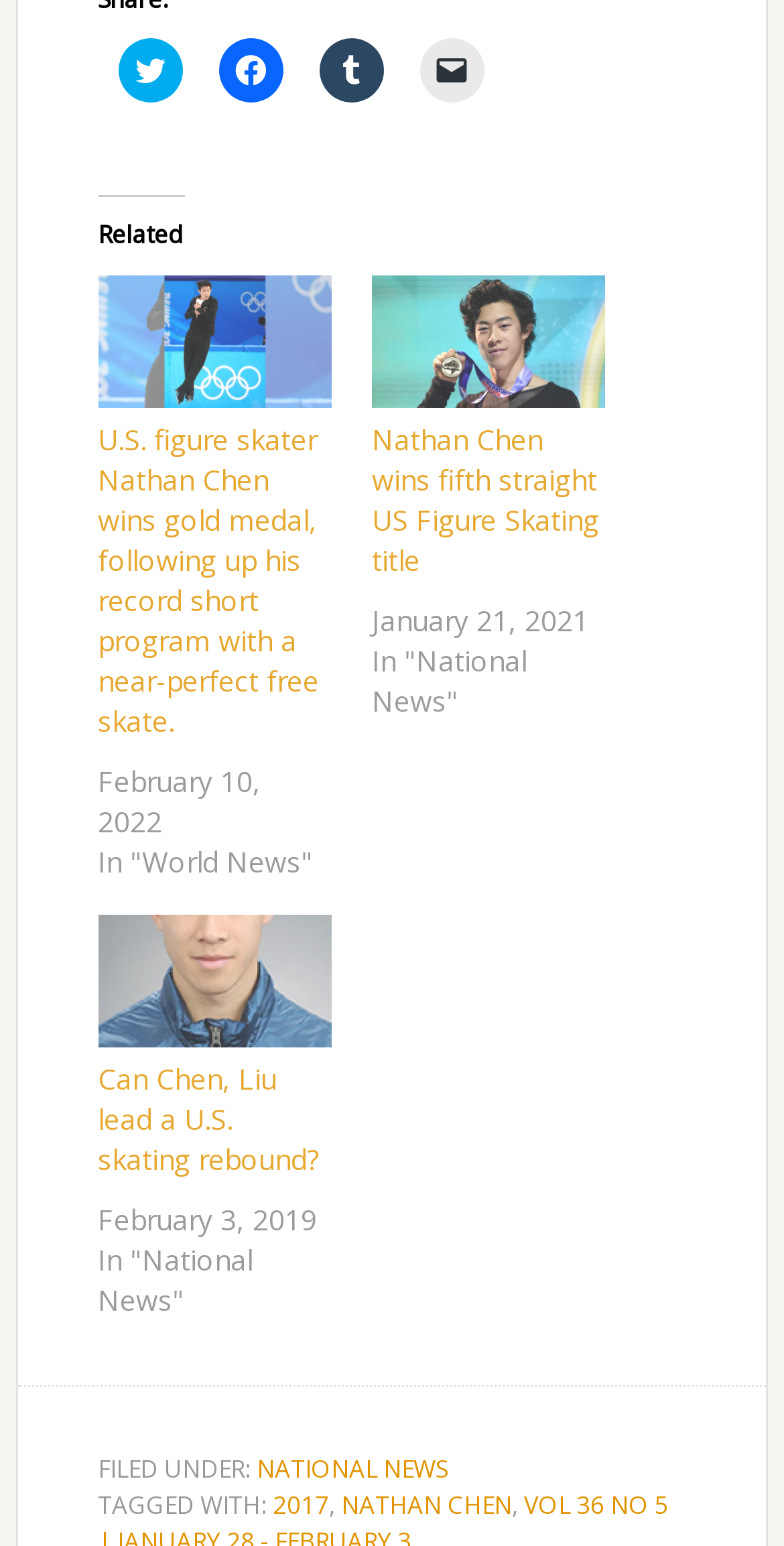Determine the bounding box coordinates of the region I should click to achieve the following instruction: "Read about Nathan Chen". Ensure the bounding box coordinates are four float numbers between 0 and 1, i.e., [left, top, right, bottom].

[0.435, 0.963, 0.653, 0.985]